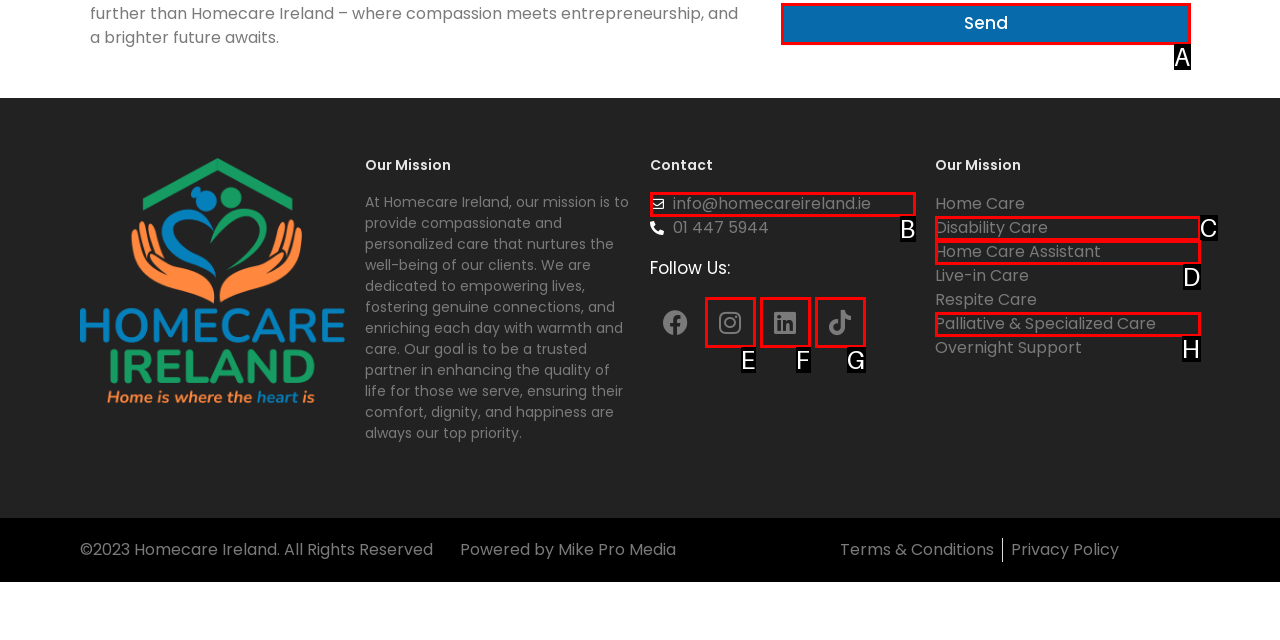Find the UI element described as: Send
Reply with the letter of the appropriate option.

A